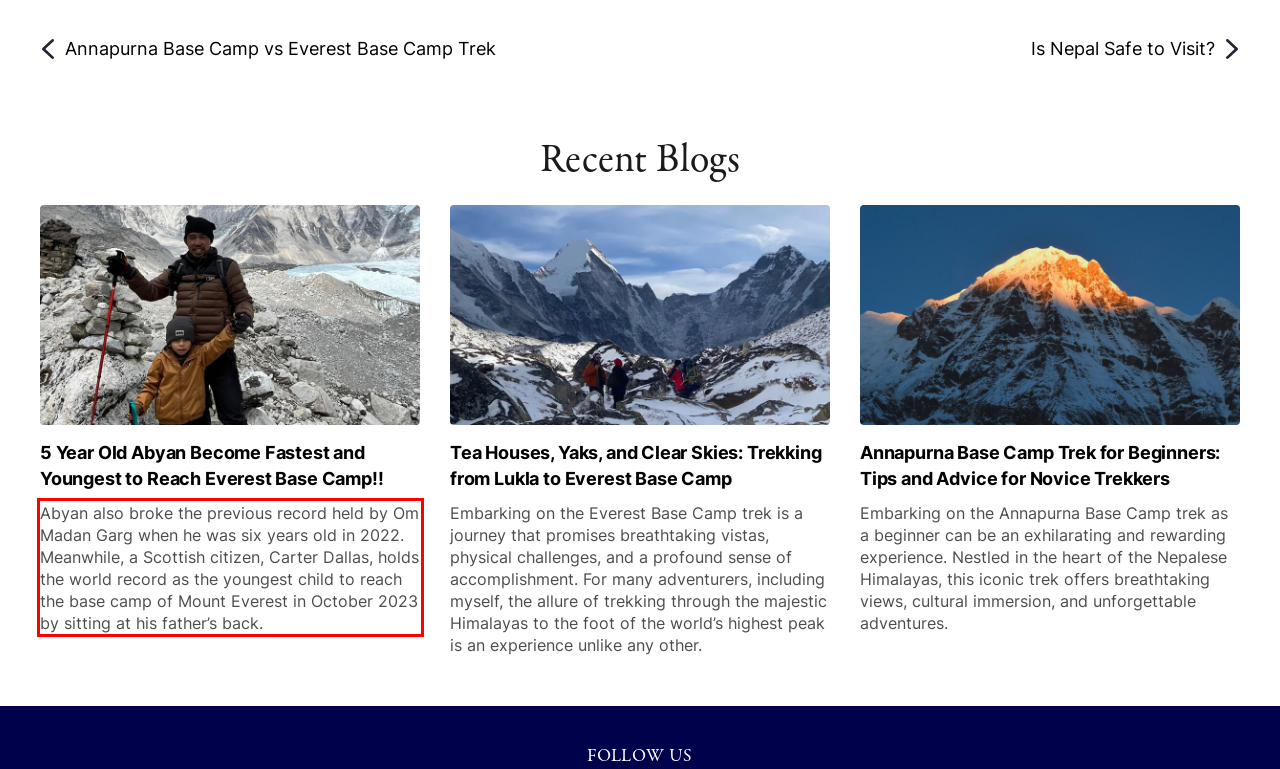Using the webpage screenshot, recognize and capture the text within the red bounding box.

Abyan also broke the previous record held by Om Madan Garg when he was six years old in 2022. Meanwhile, a Scottish citizen, Carter Dallas, holds the world record as the youngest child to reach the base camp of Mount Everest in October 2023 by sitting at his father’s back.